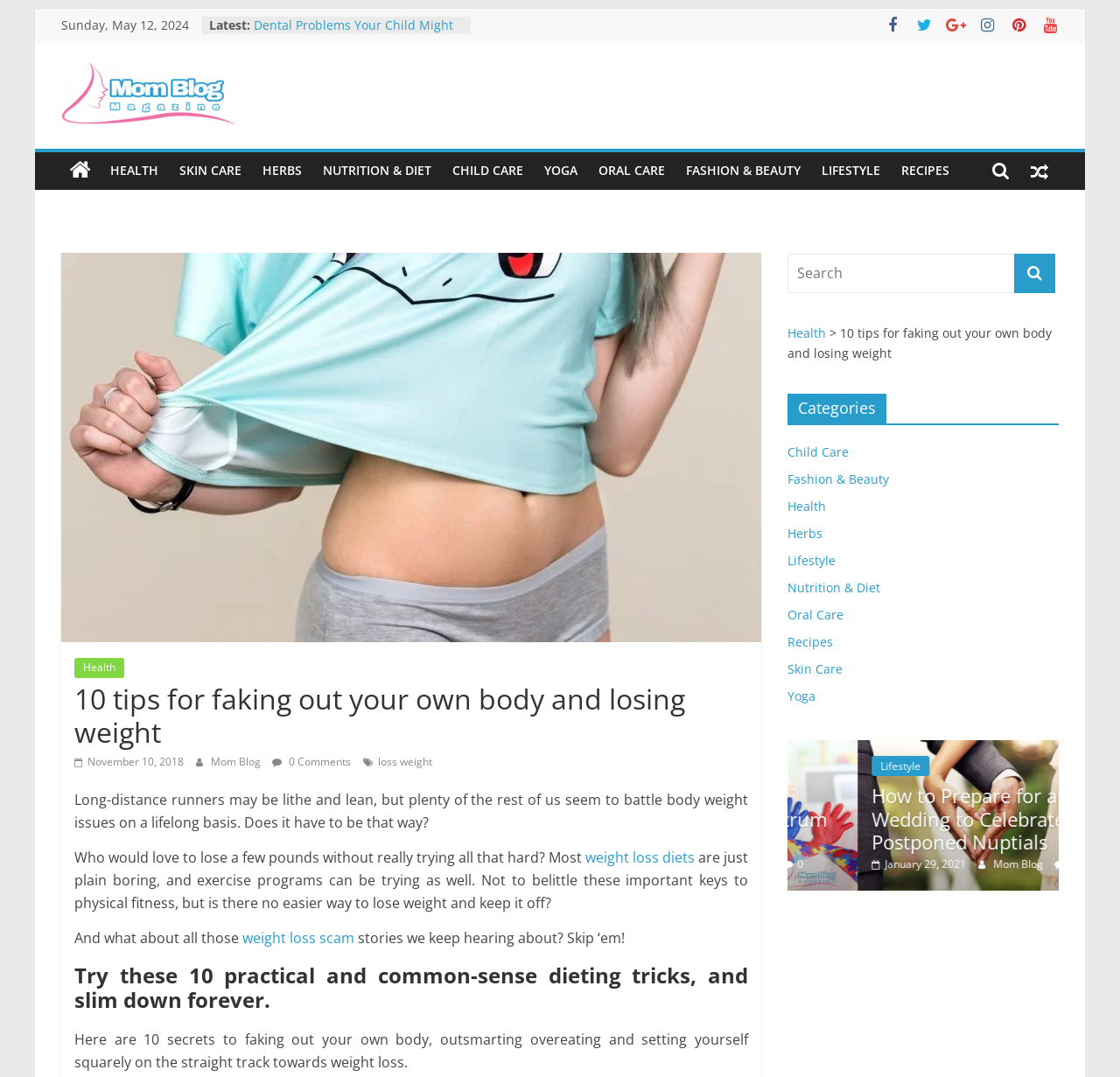Kindly determine the bounding box coordinates for the clickable area to achieve the given instruction: "Search for something".

[0.703, 0.235, 0.909, 0.272]